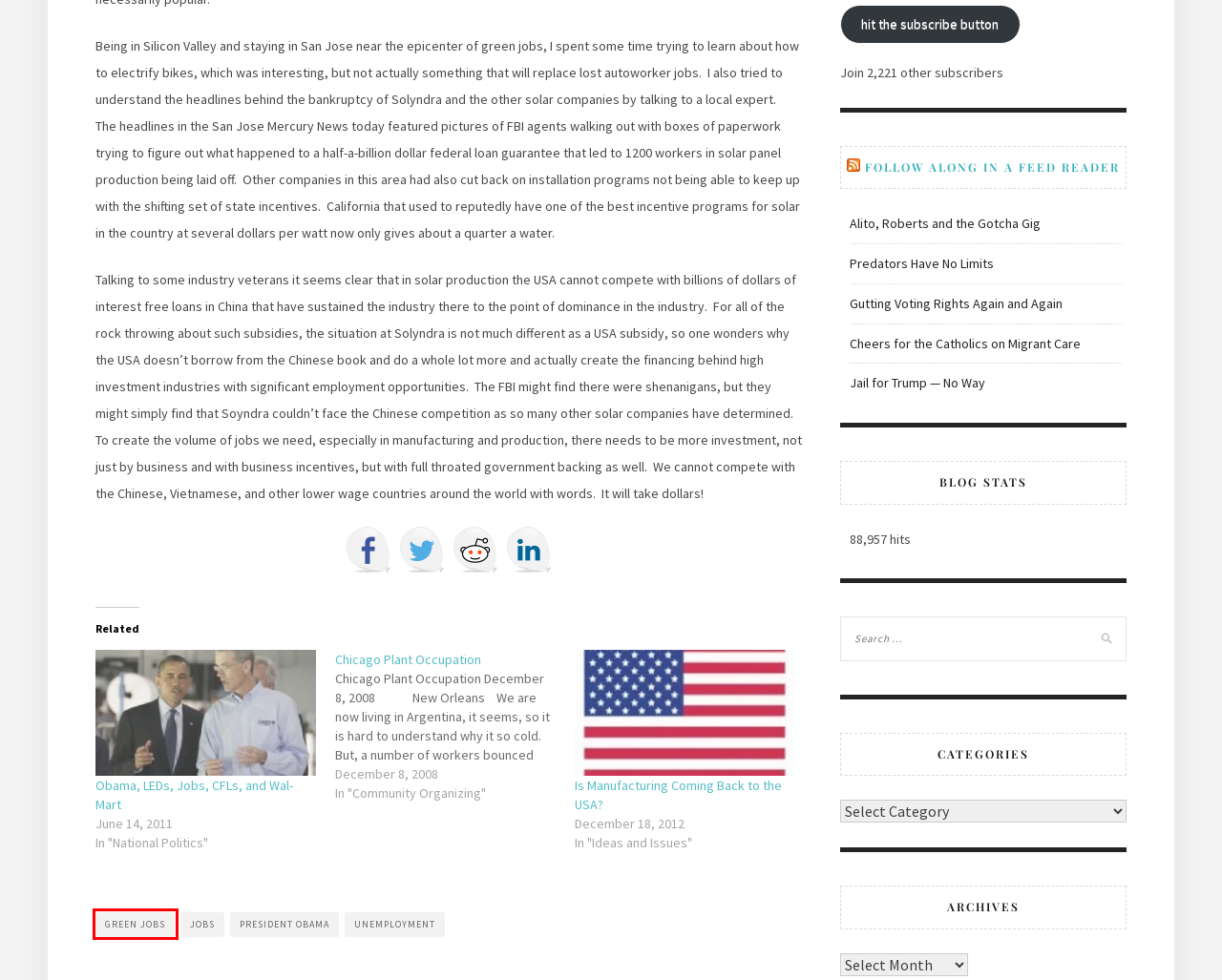You are provided with a screenshot of a webpage containing a red rectangle bounding box. Identify the webpage description that best matches the new webpage after the element in the bounding box is clicked. Here are the potential descriptions:
A. Obama, LEDs, Jobs, CFLs, and Wal-Mart – The Chief Organizer Blog
B. Gutting Voting Rights Again and Again – The Chief Organizer Blog
C. Chicago Plant Occupation – The Chief Organizer Blog
D. jobs – The Chief Organizer Blog
E. Is Manufacturing Coming Back to the USA? – The Chief Organizer Blog
F. Green jobs – The Chief Organizer Blog
G. unemployment – The Chief Organizer Blog
H. Alito, Roberts and the Gotcha Gig – The Chief Organizer Blog

F